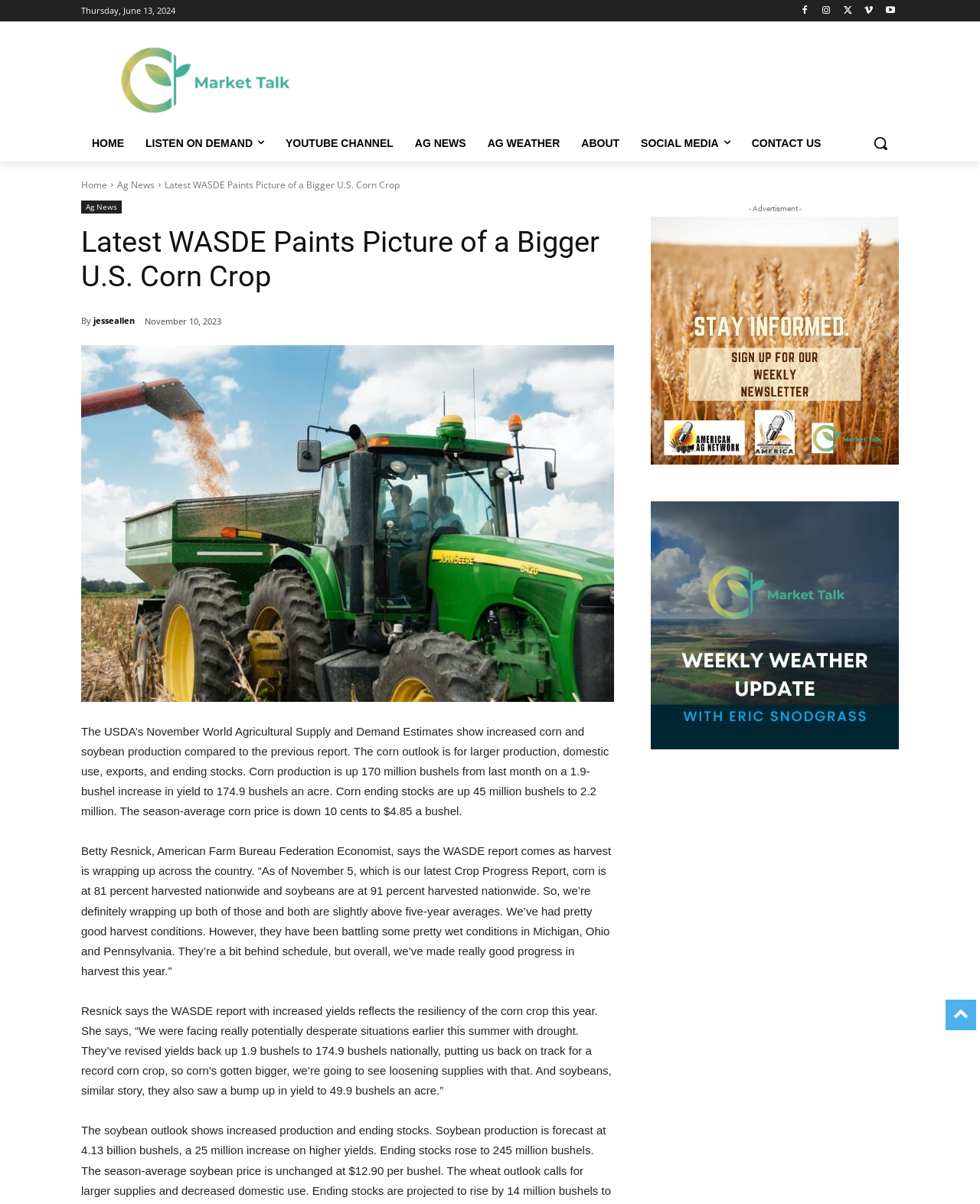Please determine the bounding box coordinates of the element to click in order to execute the following instruction: "Read the latest article". The coordinates should be four float numbers between 0 and 1, specified as [left, top, right, bottom].

[0.168, 0.148, 0.408, 0.159]